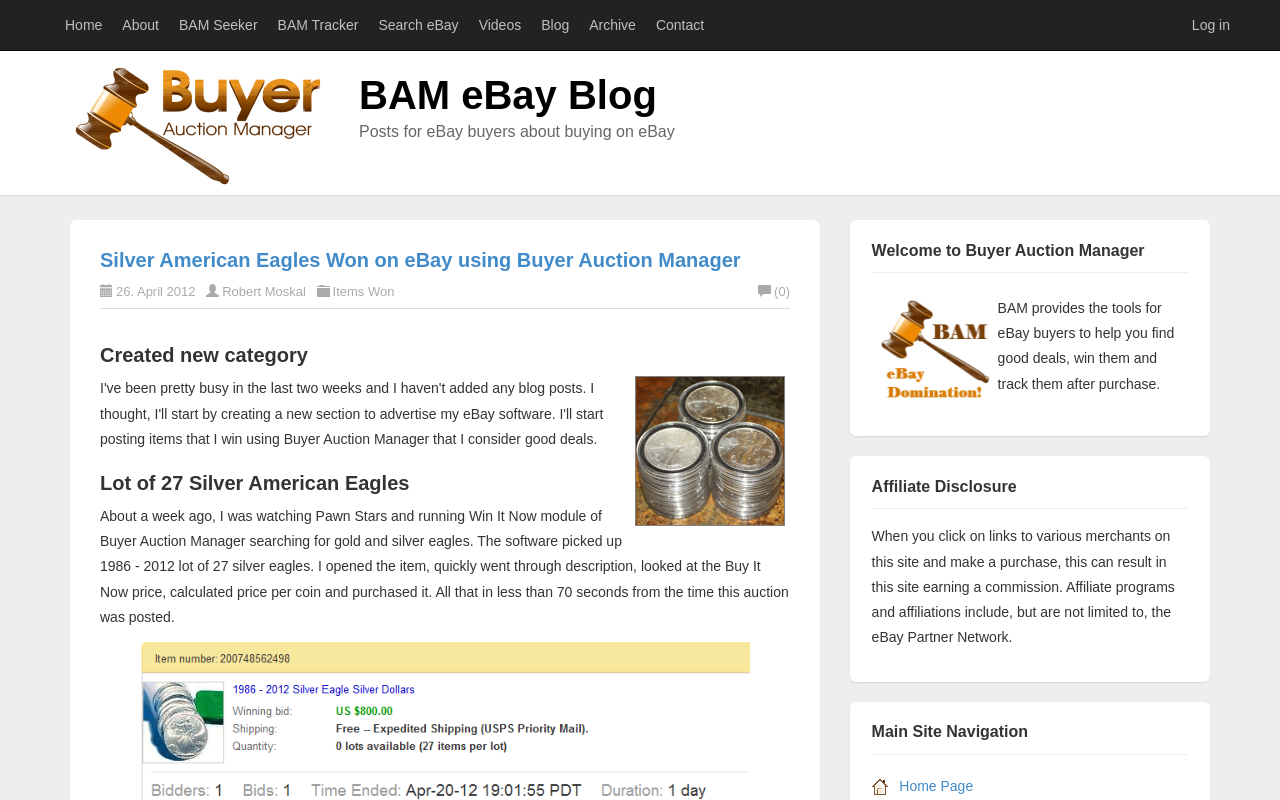Please locate the clickable area by providing the bounding box coordinates to follow this instruction: "Read 'Silver American Eagles Won on eBay using Buyer Auction Manager'".

[0.078, 0.312, 0.617, 0.338]